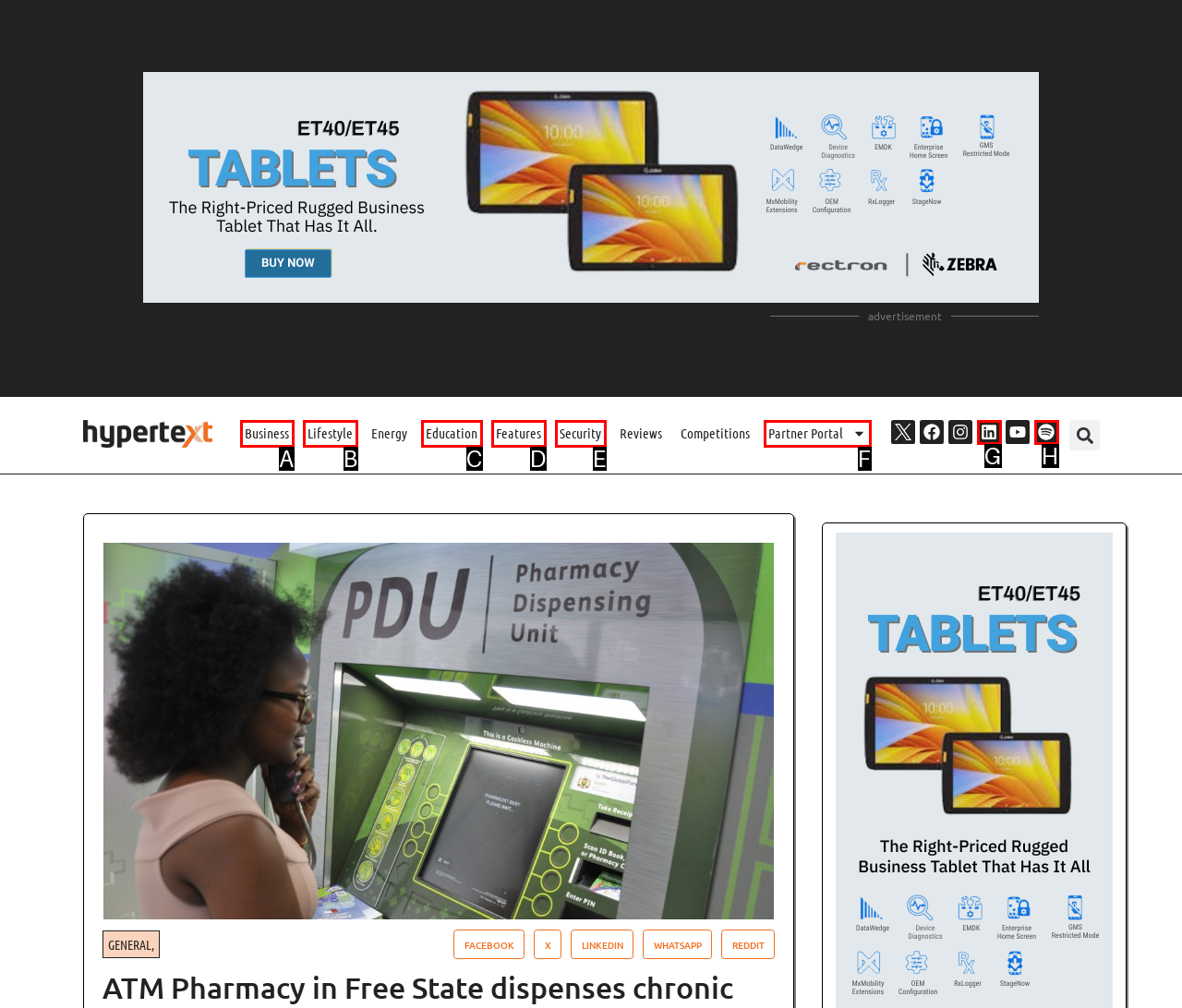Select the letter that corresponds to this element description: Partner Portal
Answer with the letter of the correct option directly.

F